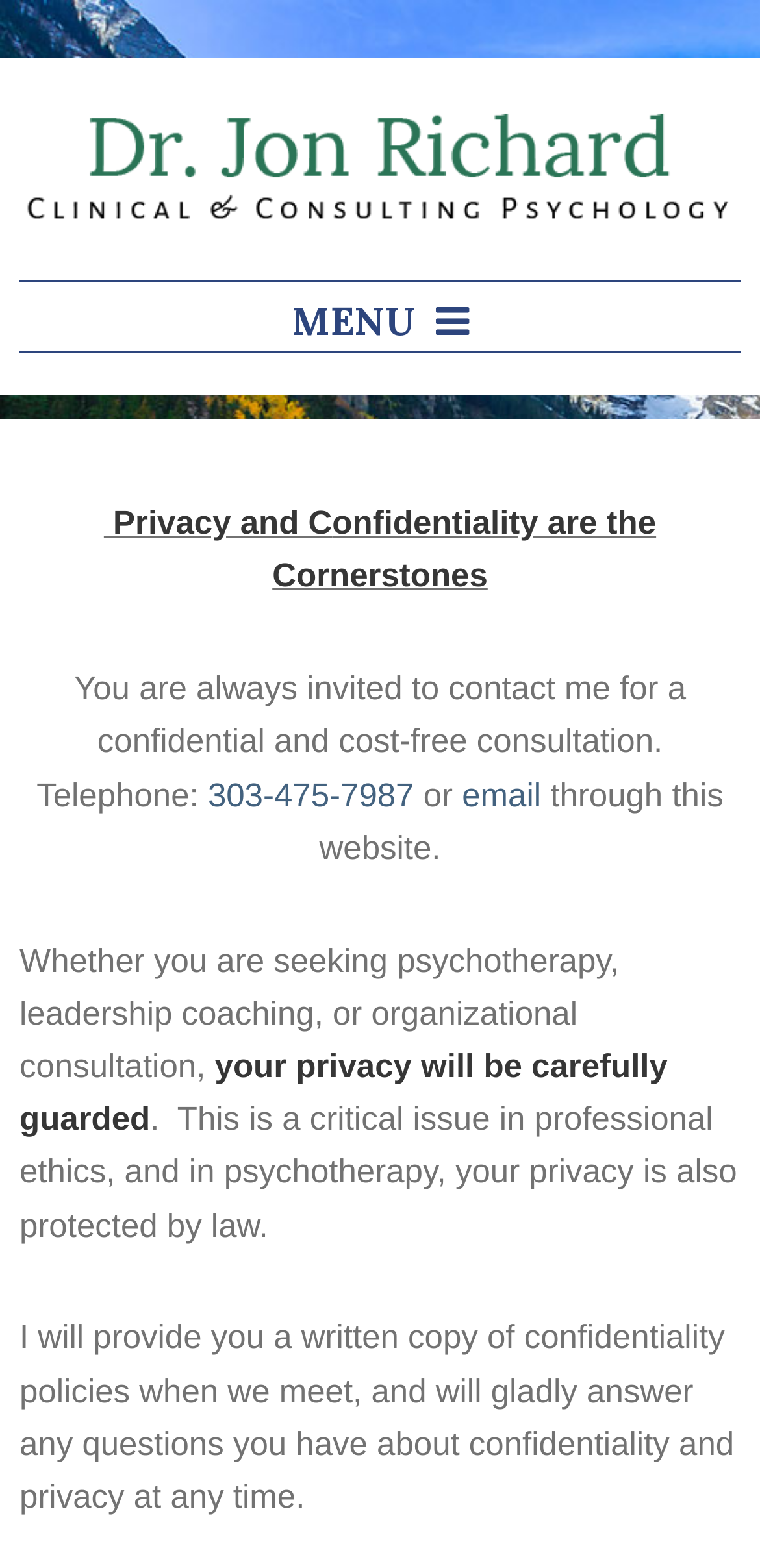What is the importance of confidentiality in professional ethics?
Please answer the question as detailed as possible based on the image.

I found this information by reading the text that states 'This is a critical issue in professional ethics'. This implies that confidentiality is a vital aspect of professional ethics and is treated with high importance.